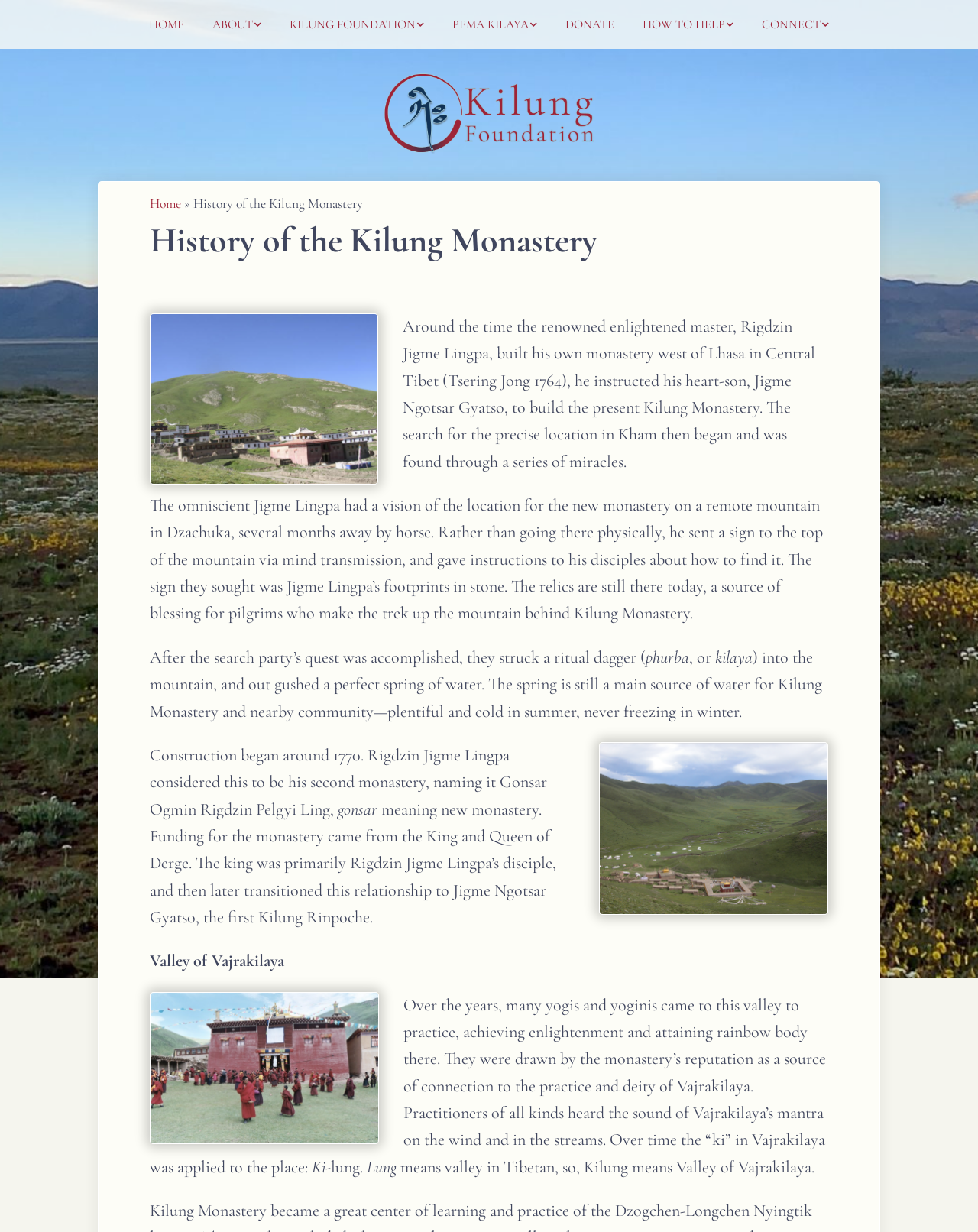Please identify the bounding box coordinates of the area that needs to be clicked to follow this instruction: "Read about the 'History of the Kilung Monastery'".

[0.153, 0.178, 0.847, 0.212]